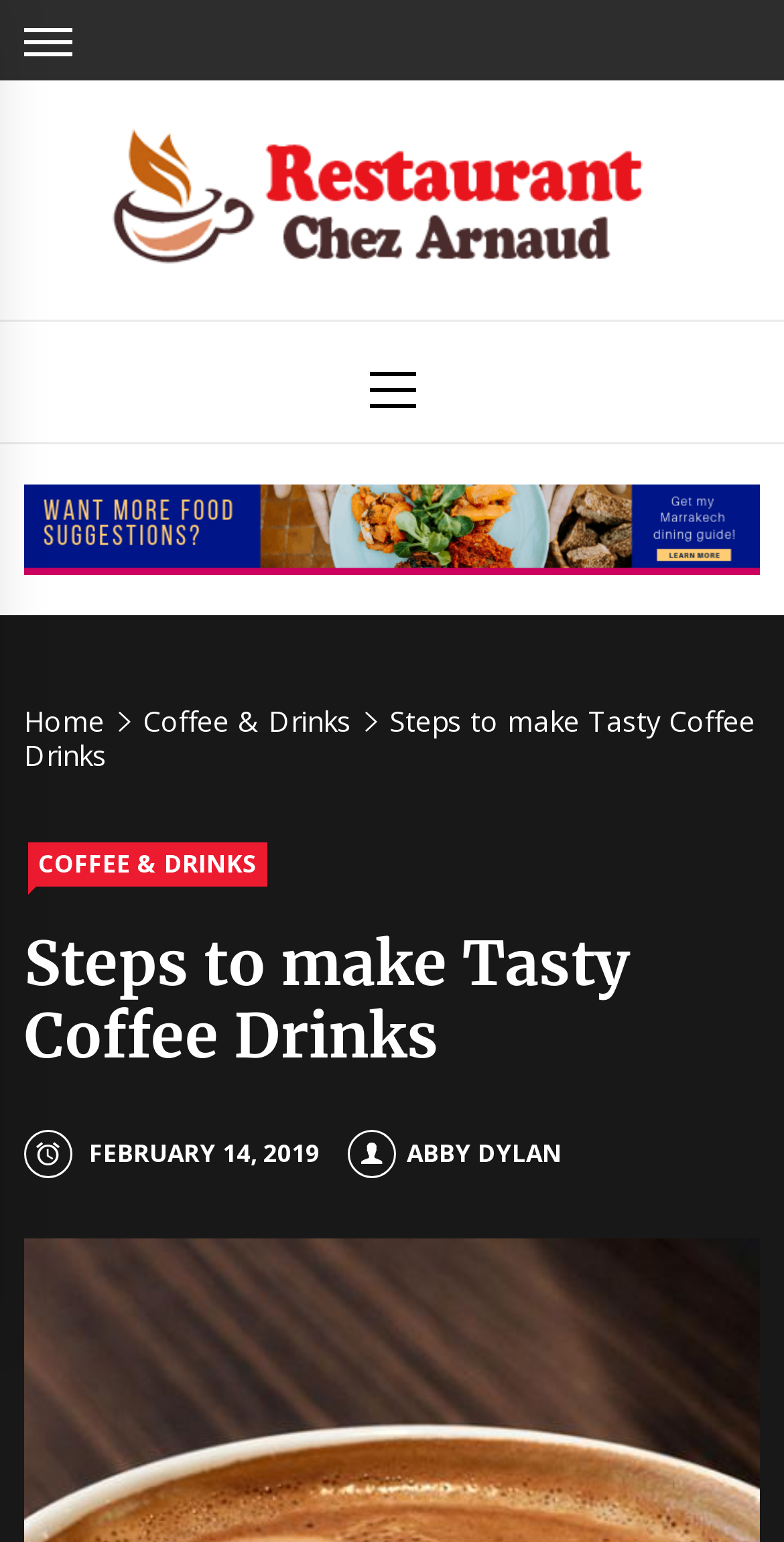Please respond to the question using a single word or phrase:
What is the author of the article?

ABBY DYLAN